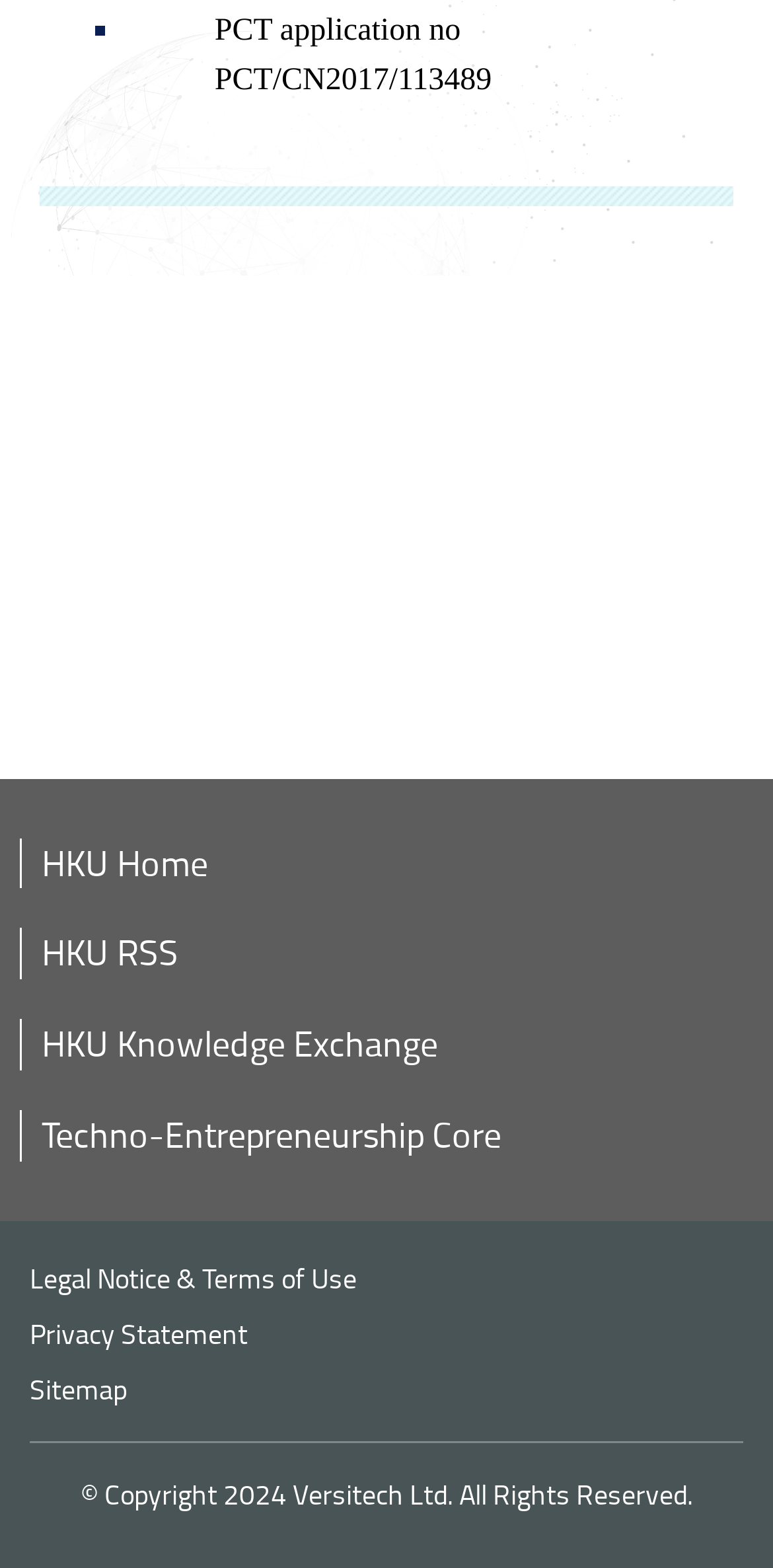Specify the bounding box coordinates of the region I need to click to perform the following instruction: "Go to 'HKU Home'". The coordinates must be four float numbers in the range of 0 to 1, i.e., [left, top, right, bottom].

[0.054, 0.534, 0.269, 0.565]